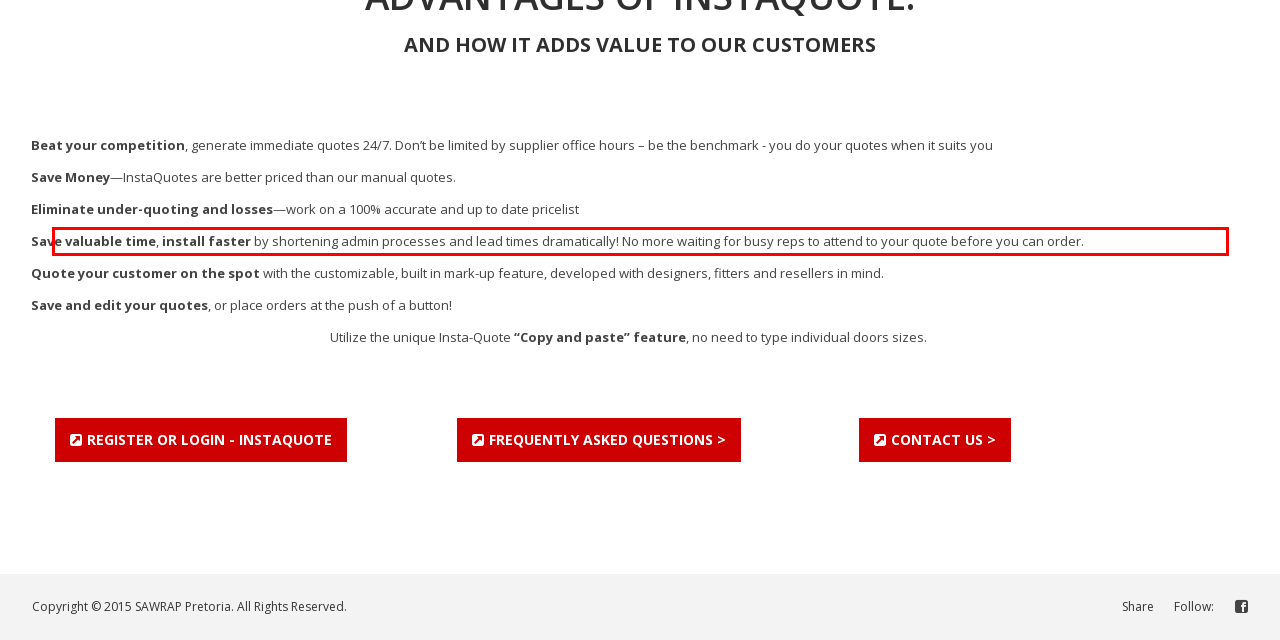The screenshot you have been given contains a UI element surrounded by a red rectangle. Use OCR to read and extract the text inside this red rectangle.

Save valuable time, install faster by shortening admin processes and lead times dramatically! No more waiting for busy reps to attend to your quote before you can order.